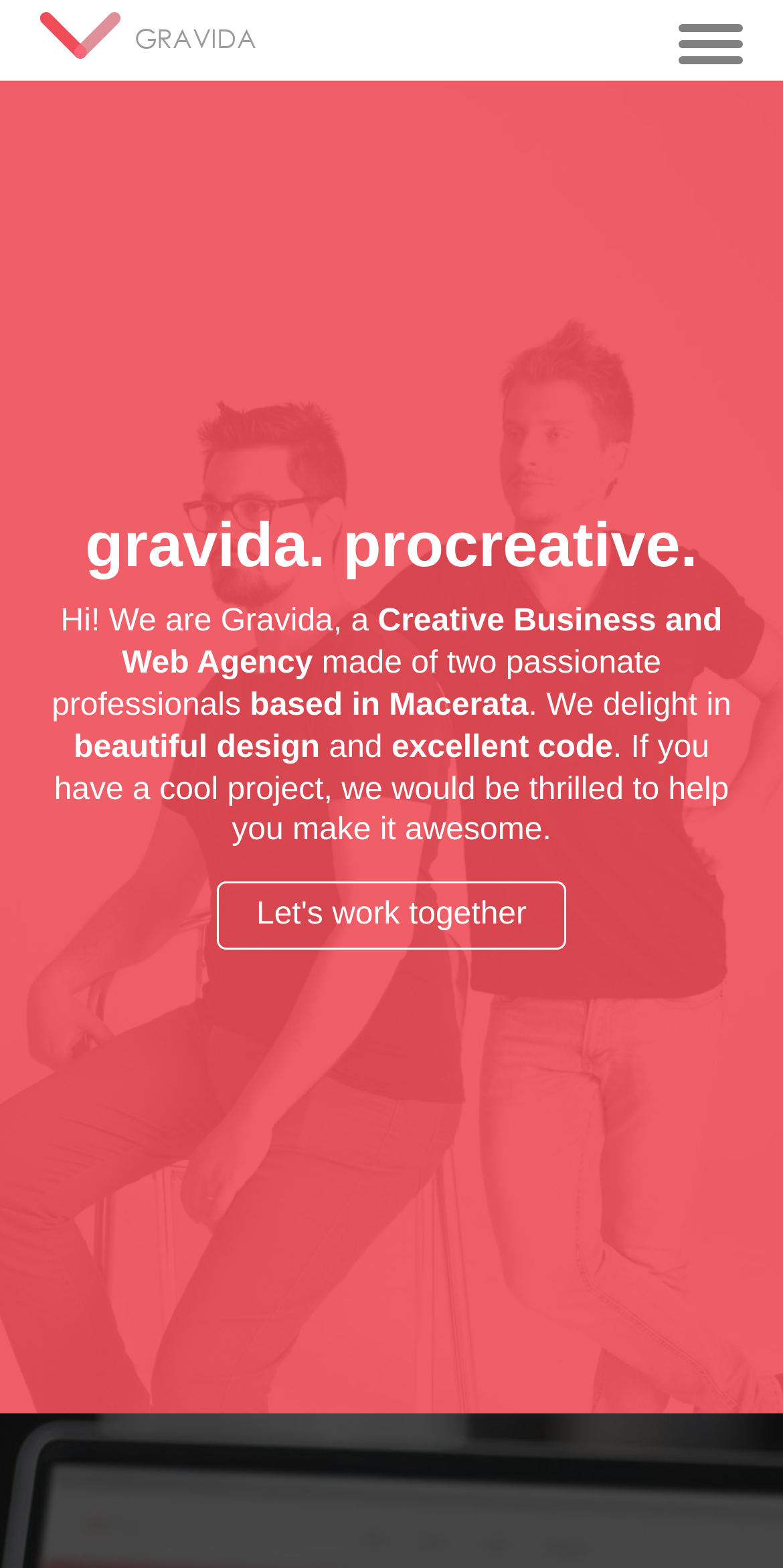Please respond to the question using a single word or phrase:
What is the call-to-action on the webpage?

Let's work together